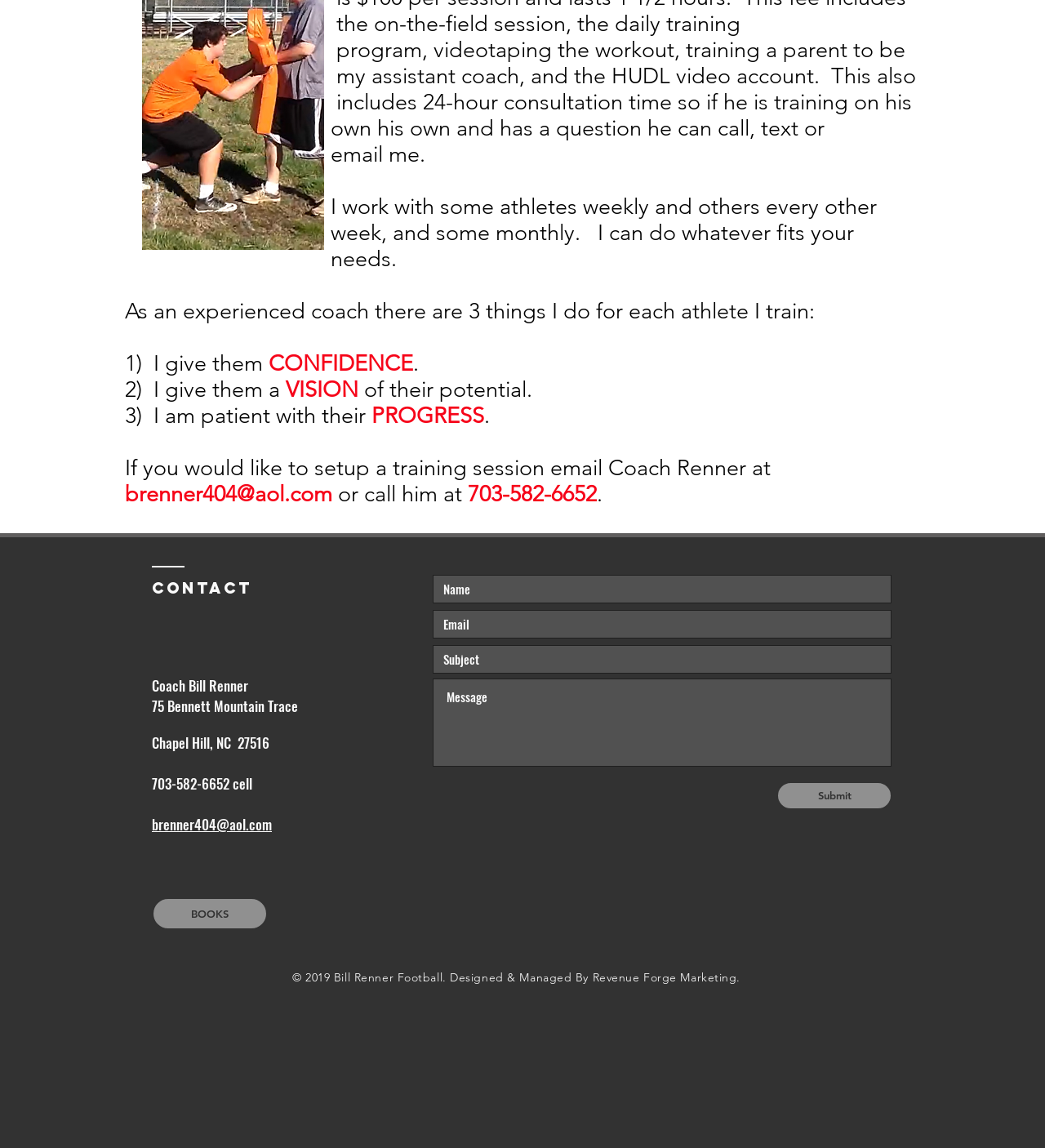Determine the bounding box coordinates for the clickable element required to fulfill the instruction: "Search for something". Provide the coordinates as four float numbers between 0 and 1, i.e., [left, top, right, bottom].

None